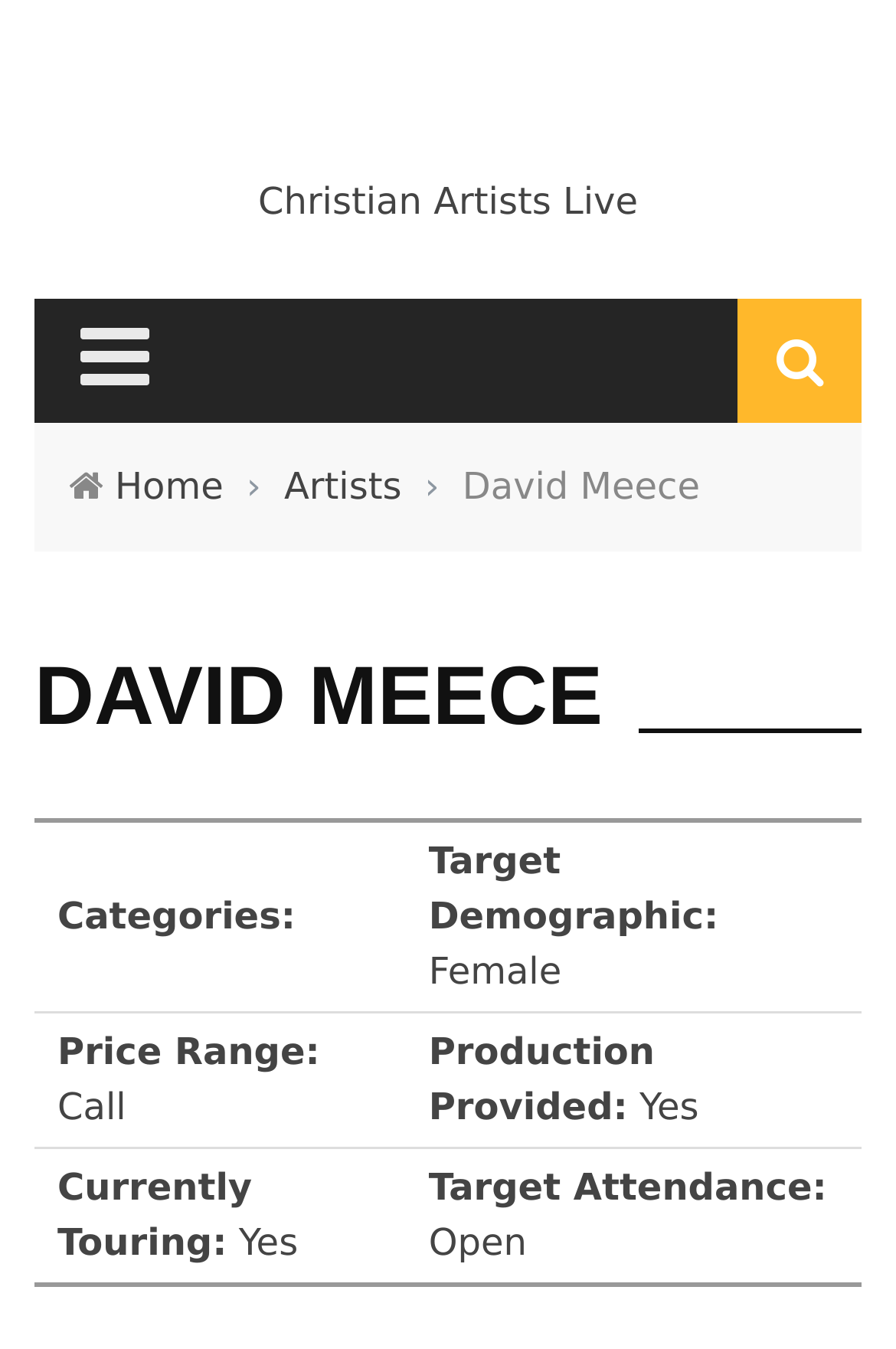Please locate the UI element described by "(973) 363-3181" and provide its bounding box coordinates.

None